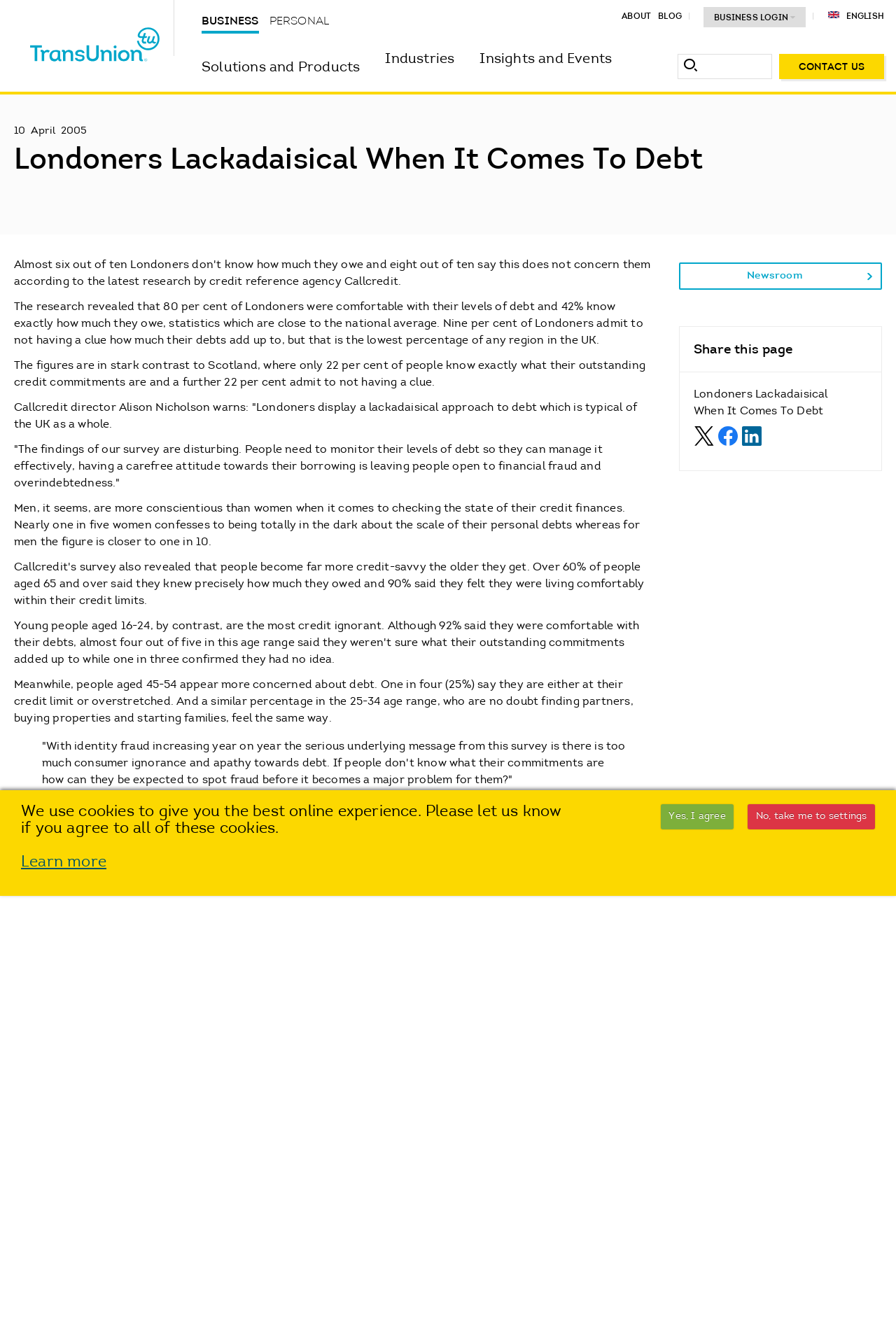Answer with a single word or phrase: 
What is the name of the company mentioned in the article?

TransUnion